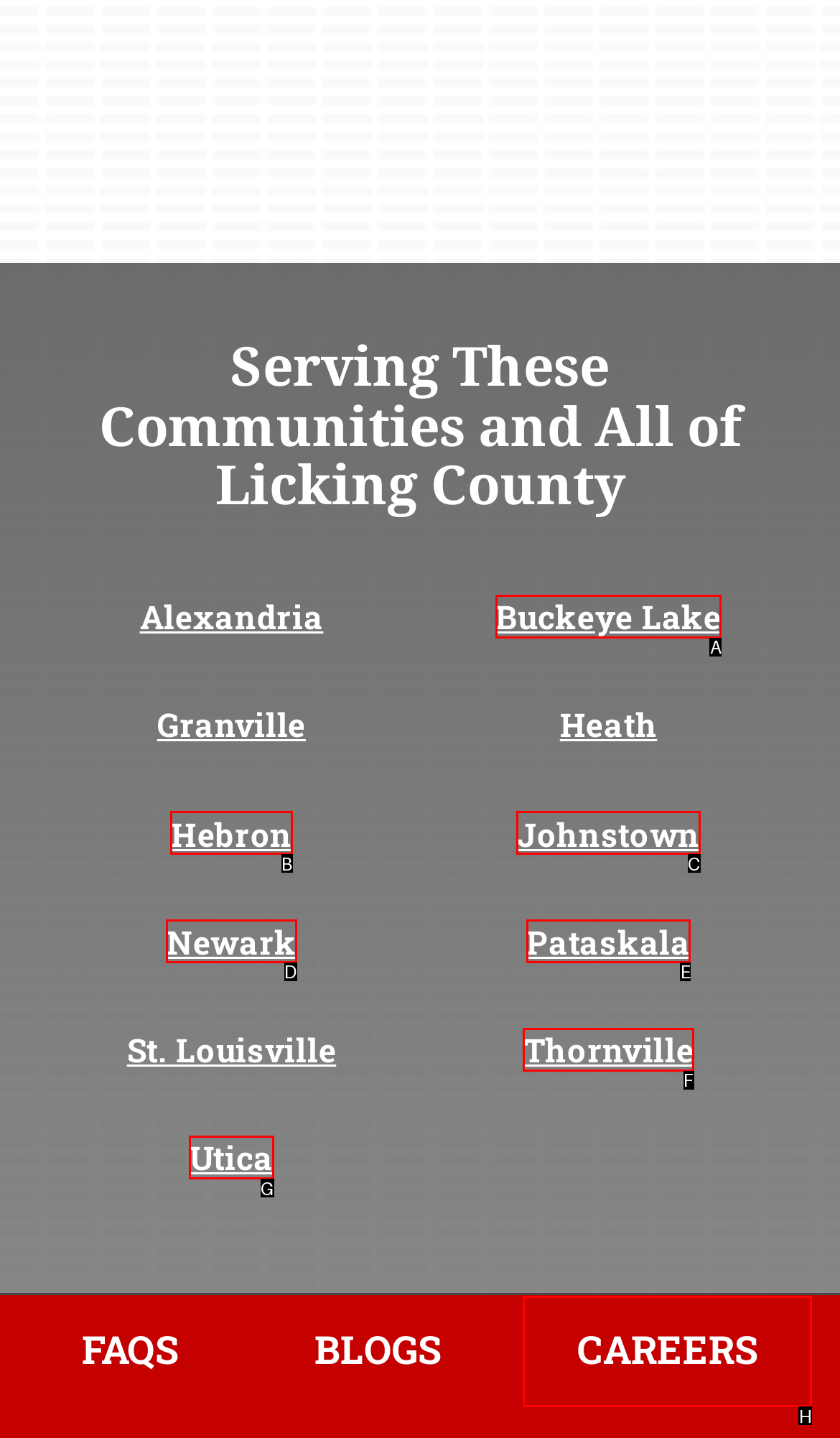Identify the UI element that corresponds to this description: Thornville
Respond with the letter of the correct option.

F